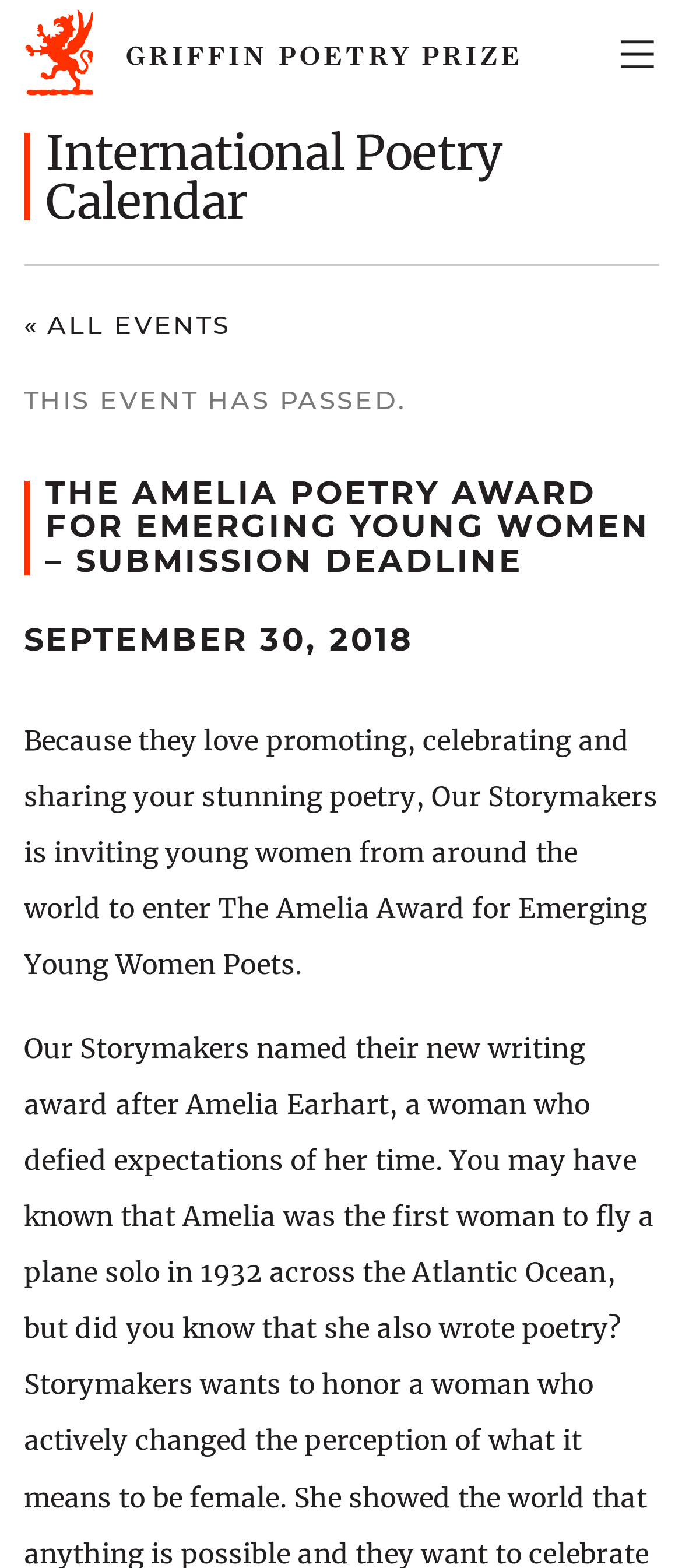Provide the bounding box for the UI element matching this description: "parent_node: TOGGLE NAVIGATION MENU".

[0.818, 0.021, 0.891, 0.047]